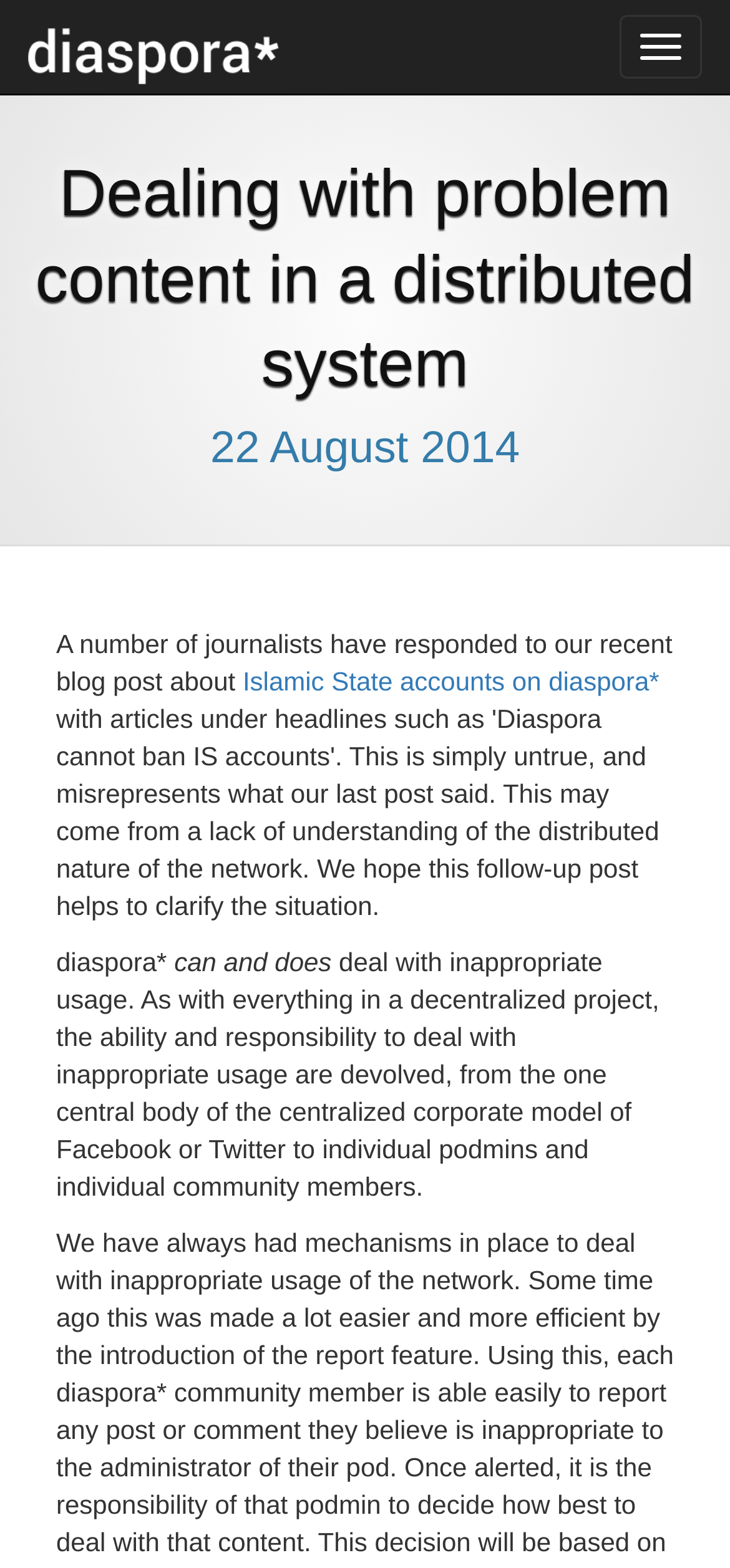Respond to the question below with a single word or phrase:
Who is responsible for dealing with inappropriate usage?

individual podmins and individual community members